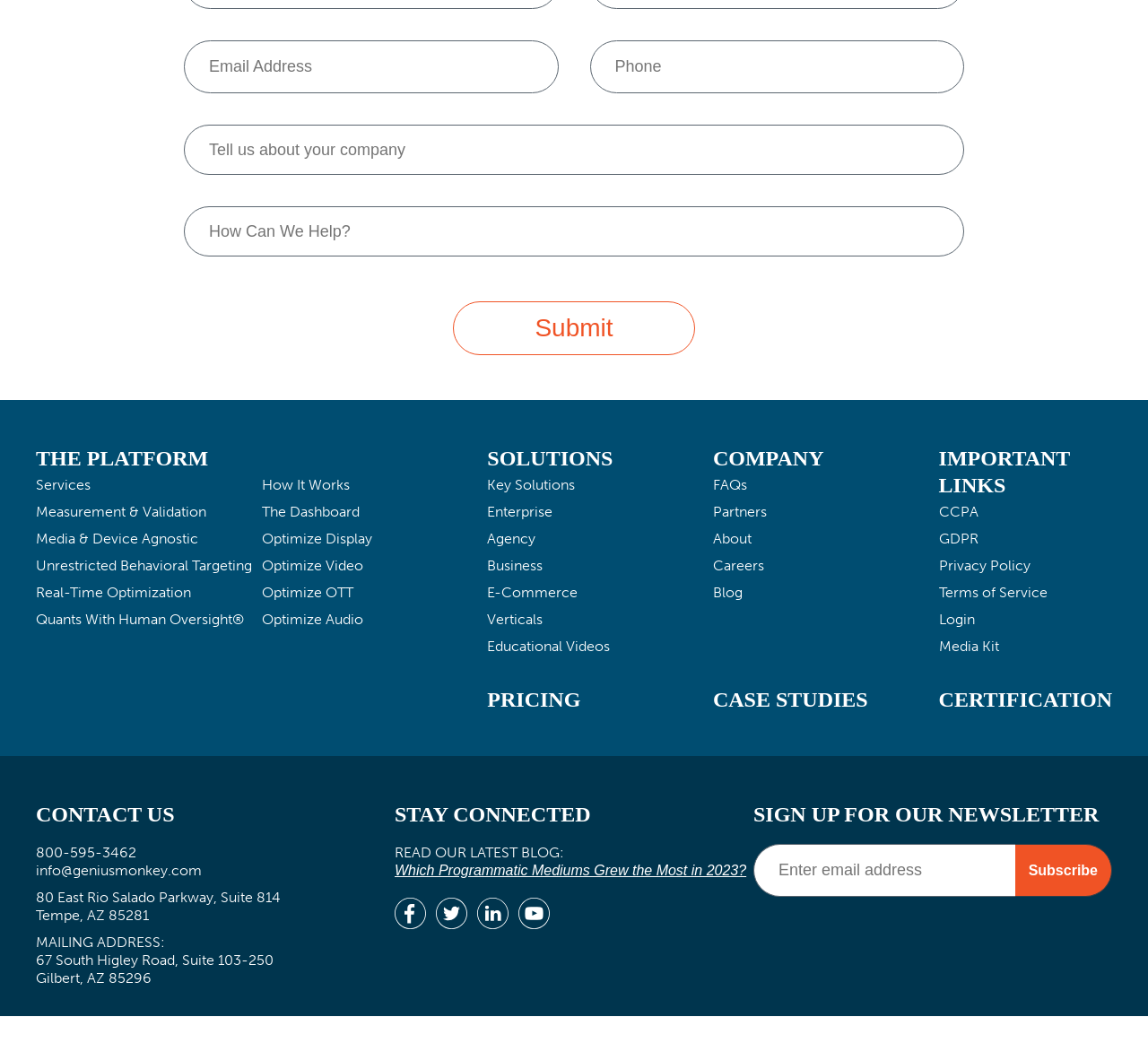Utilize the details in the image to thoroughly answer the following question: How many social media links are in the 'STAY CONNECTED' section?

In the 'STAY CONNECTED' section, there are 4 social media links: Facebook, Twitter, LinkedIn, and YouTube, each with an icon and a link to the respective social media platform.